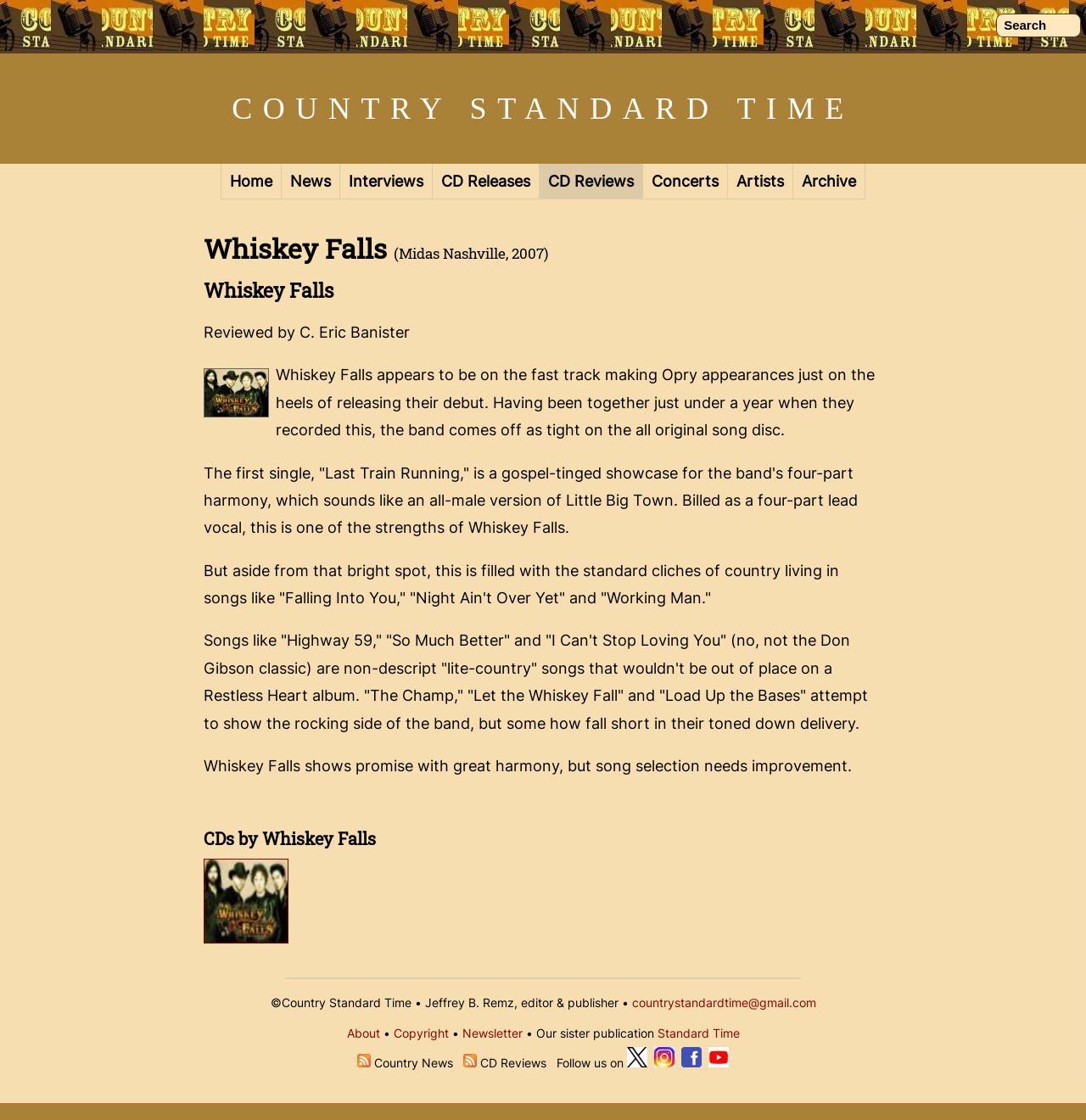From the image, can you give a detailed response to the question below:
How many social media platforms are mentioned at the bottom of the webpage?

The social media platforms mentioned at the bottom of the webpage are Twitter, Instagram, Facebook, and YouTube, which totals 4 platforms.